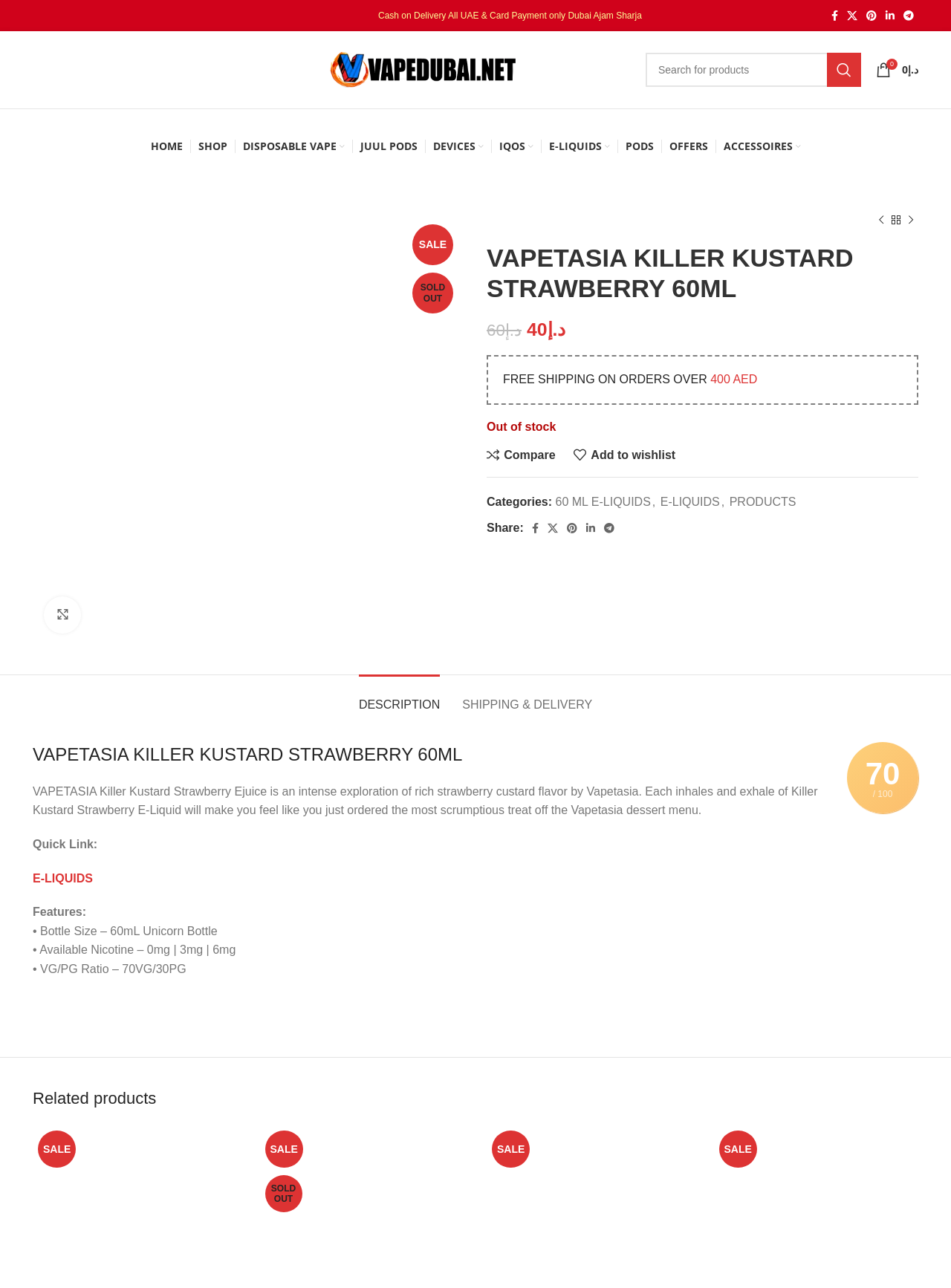Identify the bounding box coordinates for the UI element described as: "ACCESSOIRES".

[0.761, 0.102, 0.842, 0.125]